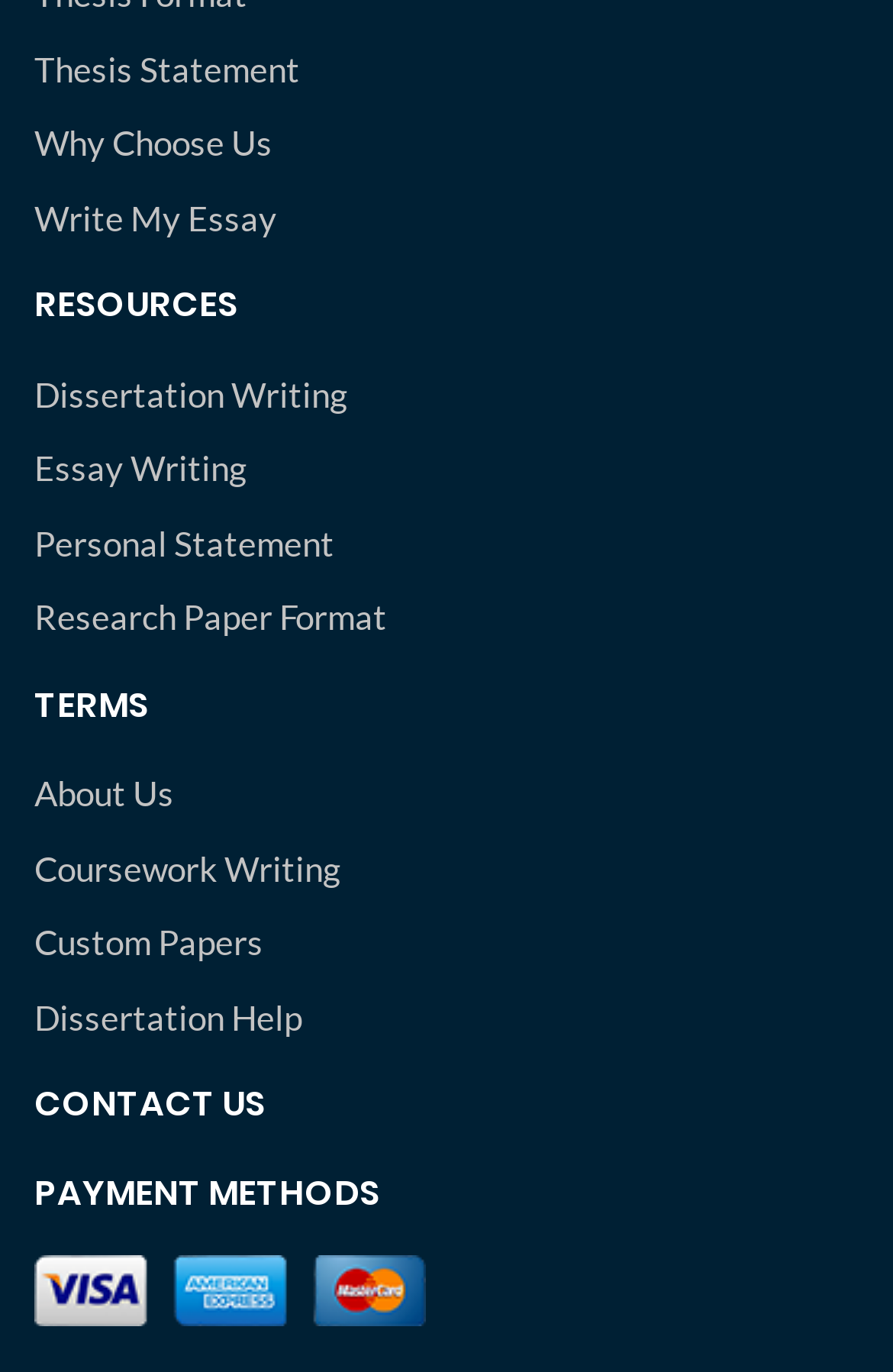Locate the bounding box of the UI element based on this description: "Dissertation Help". Provide four float numbers between 0 and 1 as [left, top, right, bottom].

[0.038, 0.722, 0.962, 0.76]